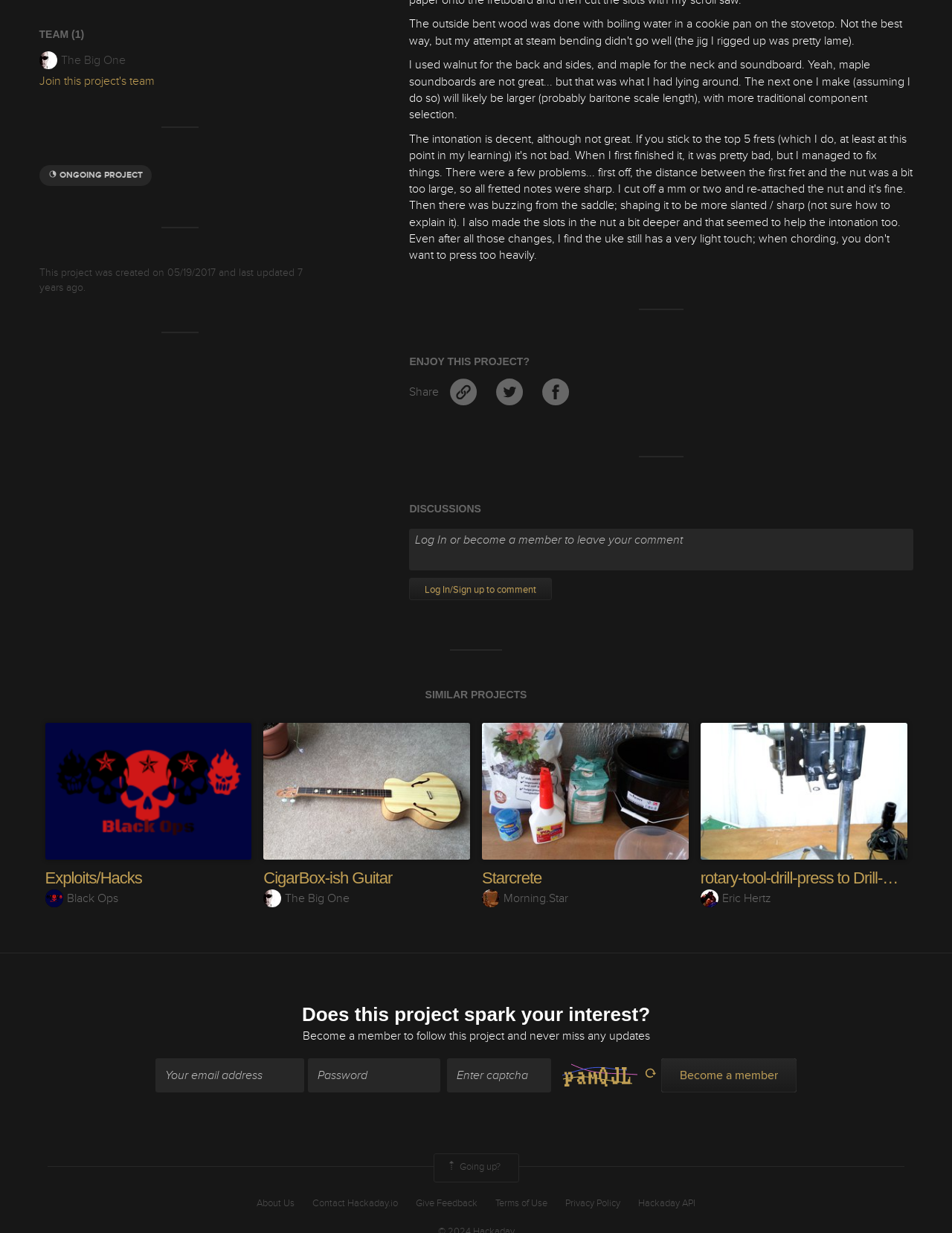Provide a one-word or one-phrase answer to the question:
What is the date when the project was last updated?

7 years ago